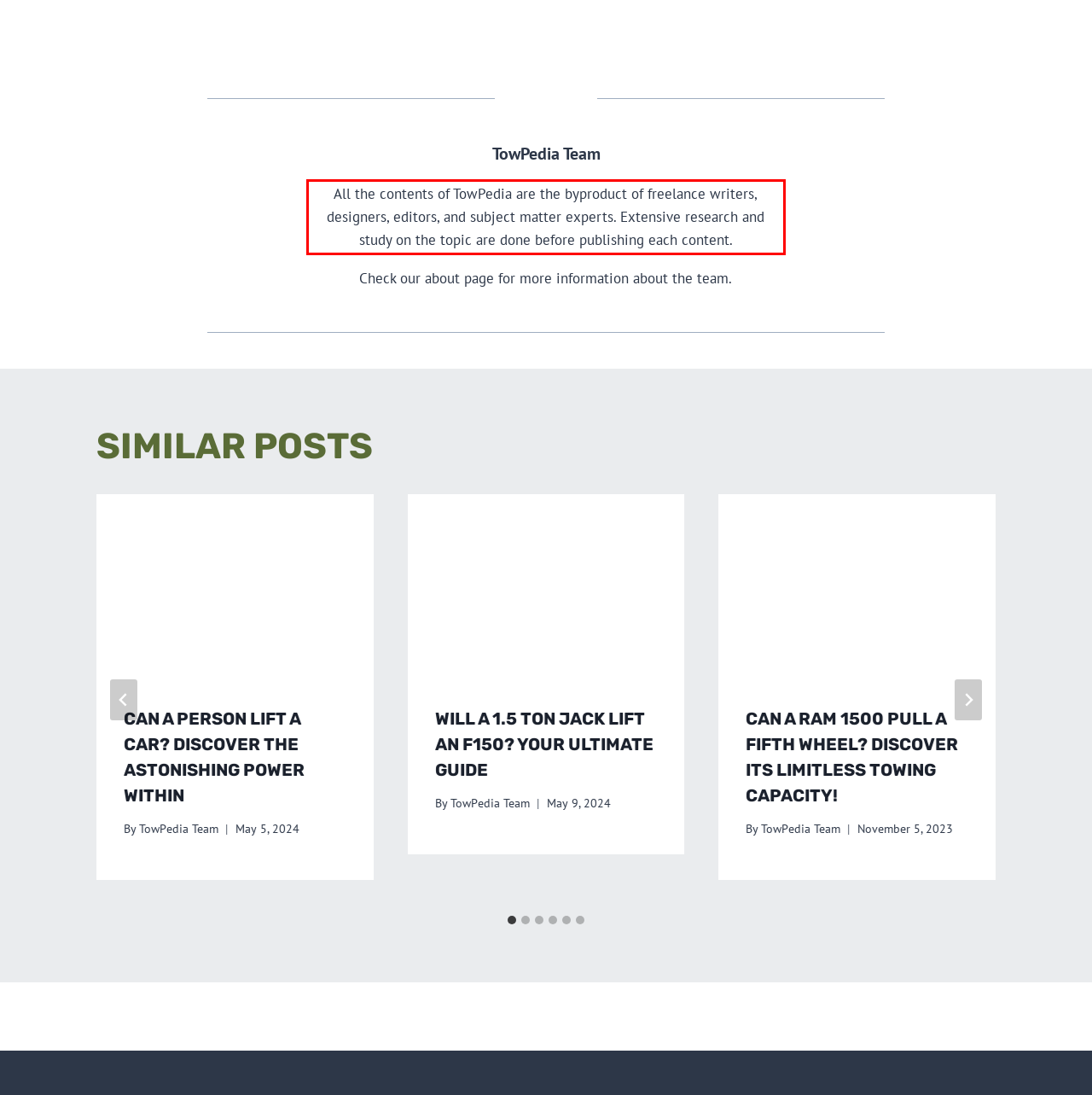Review the webpage screenshot provided, and perform OCR to extract the text from the red bounding box.

All the contents of TowPedia are the byproduct of freelance writers, designers, editors, and subject matter experts. Extensive research and study on the topic are done before publishing each content.